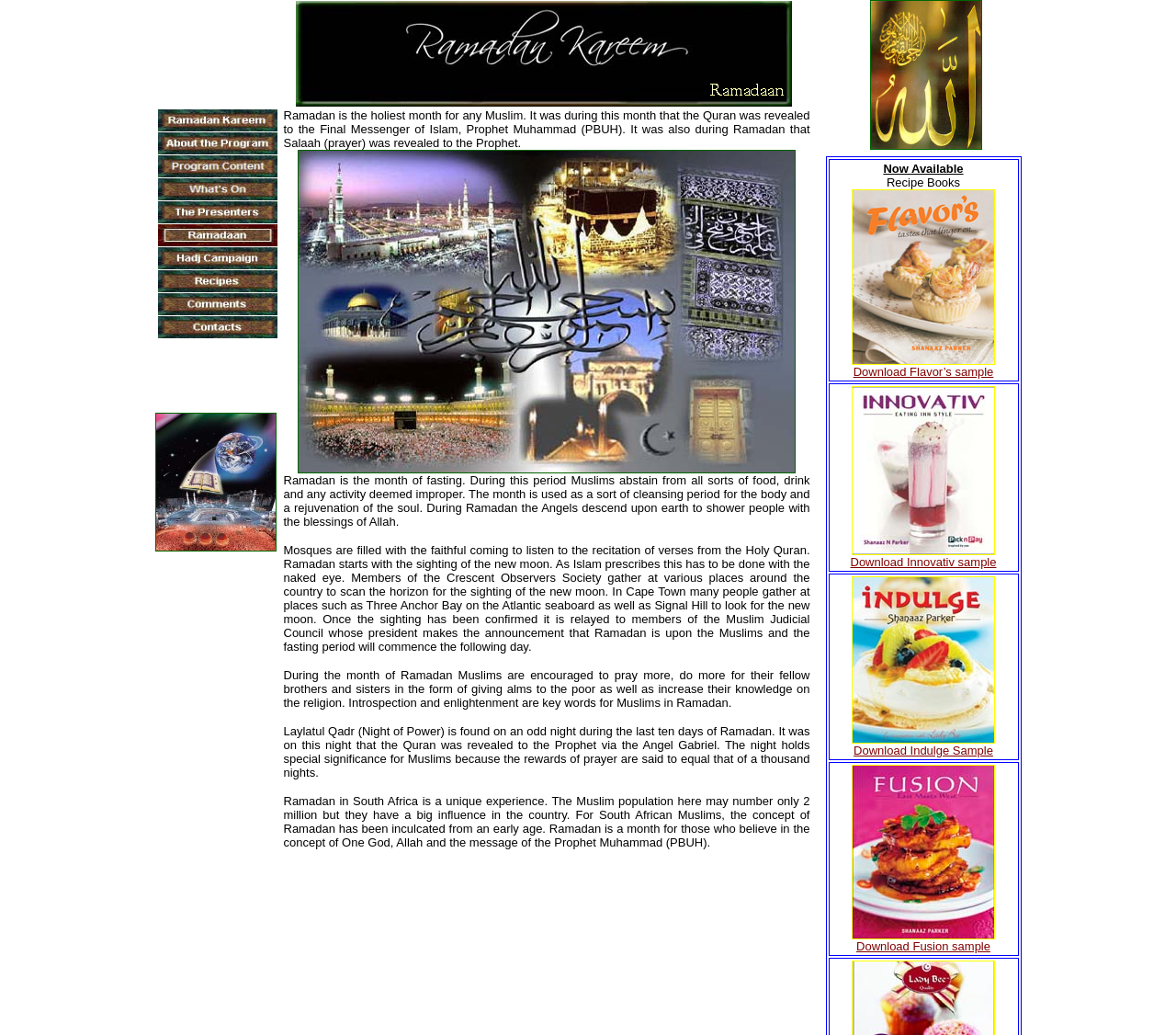Respond to the question below with a single word or phrase:
What is Laylatul Qadr?

Night of Power